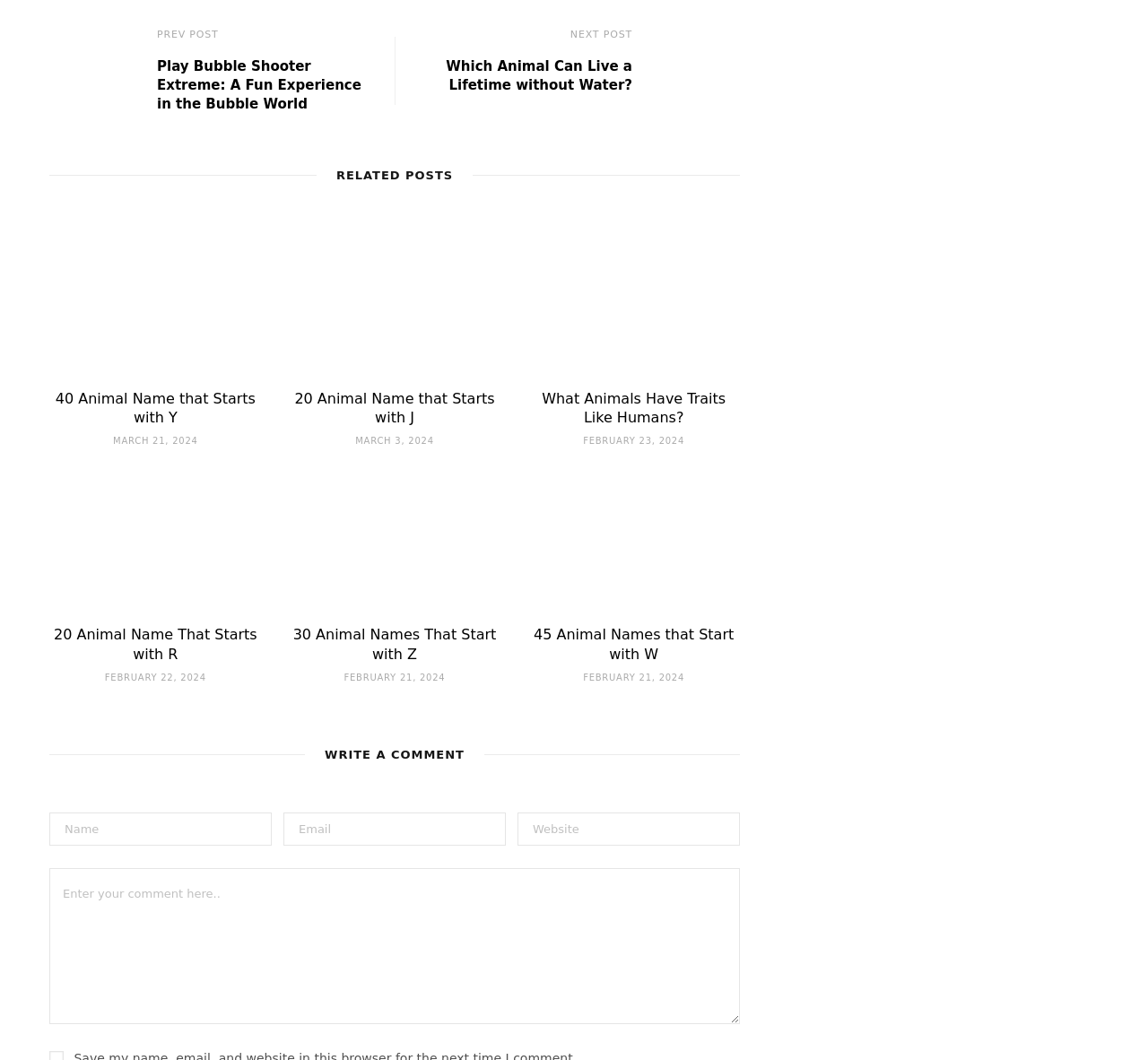Show the bounding box coordinates for the element that needs to be clicked to execute the following instruction: "Click on the 'Play Bubble Shooter Extreme: A Fun Experience in the Bubble World' link". Provide the coordinates in the form of four float numbers between 0 and 1, i.e., [left, top, right, bottom].

[0.137, 0.054, 0.324, 0.107]